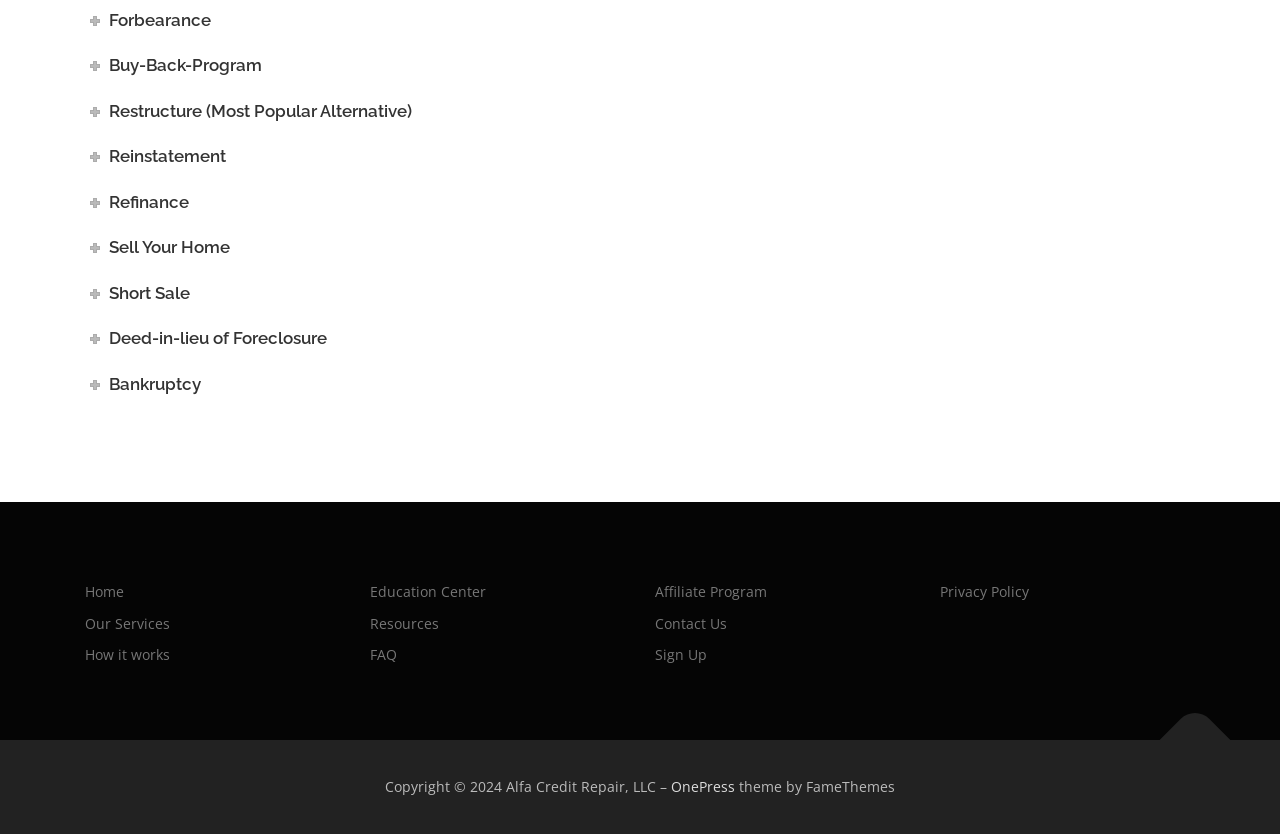Respond to the question below with a concise word or phrase:
What is the last option available for homeowners in distress?

Deed-in-lieu of Foreclosure